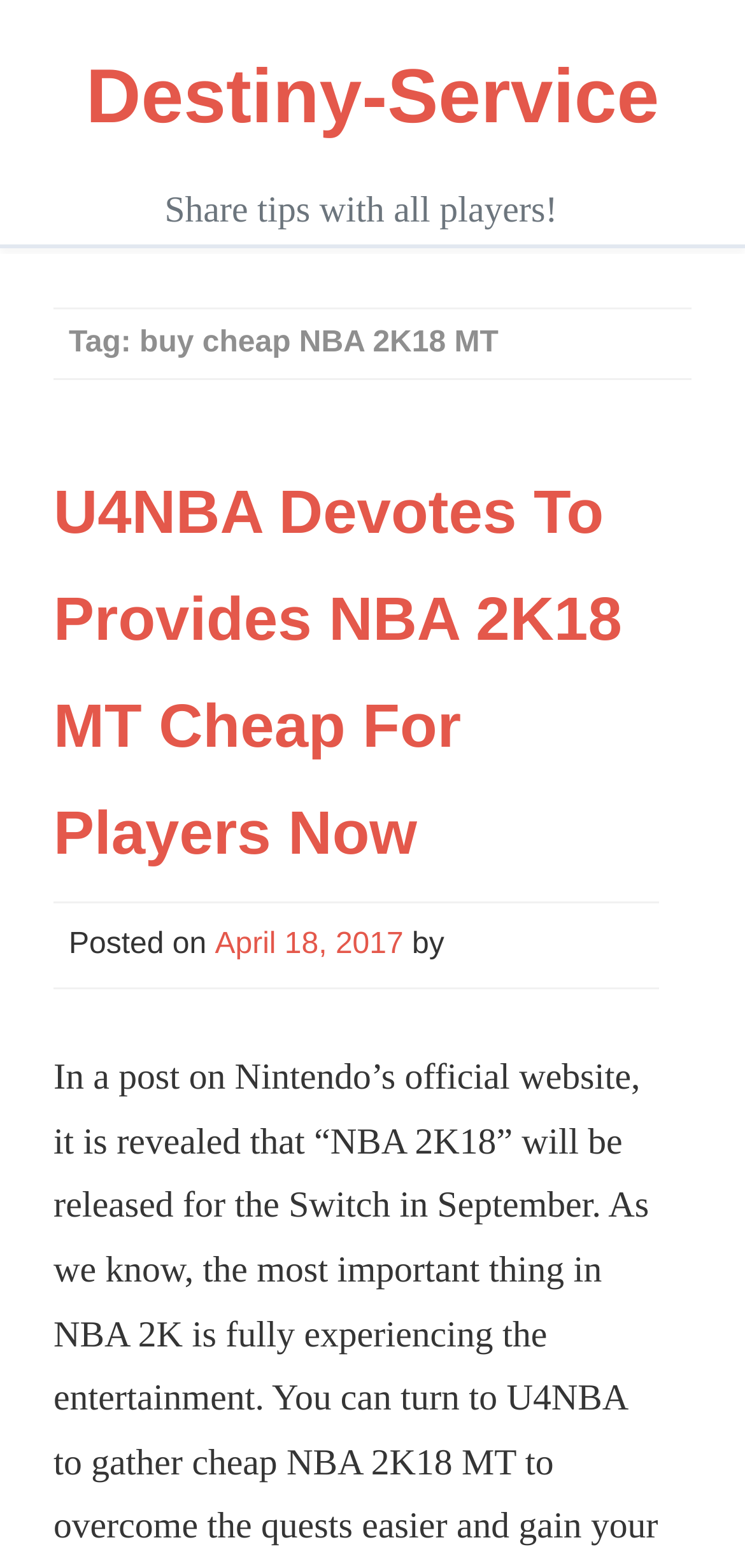Find the bounding box of the UI element described as: "info@straightawaytravel.com". The bounding box coordinates should be given as four float values between 0 and 1, i.e., [left, top, right, bottom].

None